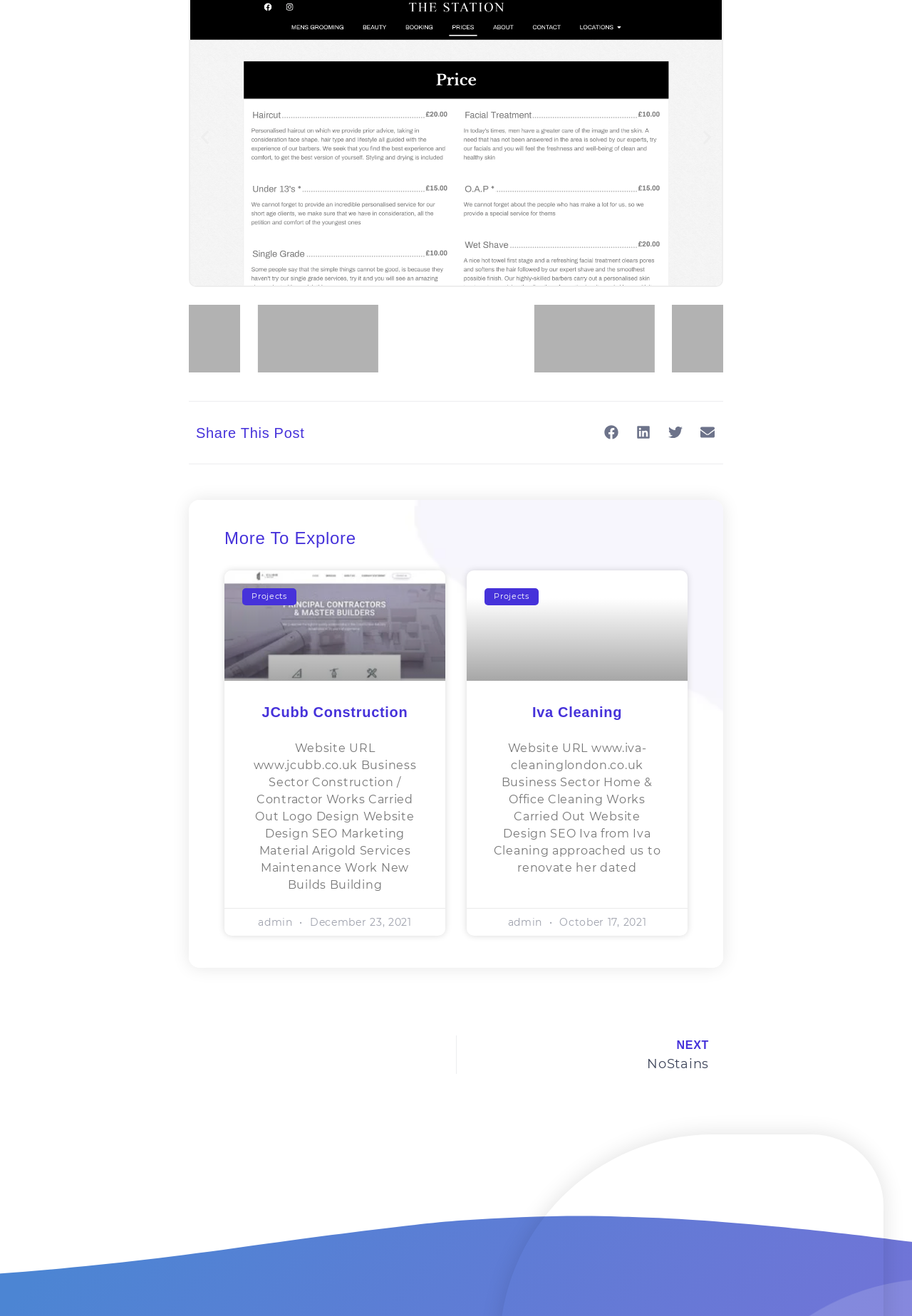Could you highlight the region that needs to be clicked to execute the instruction: "Explore more projects"?

[0.246, 0.401, 0.754, 0.417]